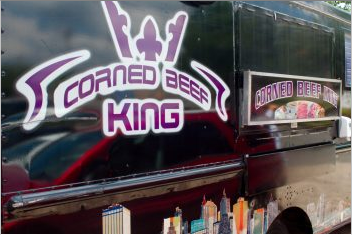Offer an in-depth description of the image shown.

The image features a colorful food truck with a prominent sign reading "CORNED BEEF KING," emphasized by a design featuring stylized graphics and a playful font. The truck's exterior is adorned with vibrant colors and urban-themed graphics, suggesting a lively and approachable atmosphere for customers. This food truck likely specializes in serving delicious corned beef sandwiches, appealing to both meat lovers and anyone looking for a satisfying meal on the go. The sign hints at quality and an inviting experience for patrons eager to indulge in hearty, flavorful offerings.